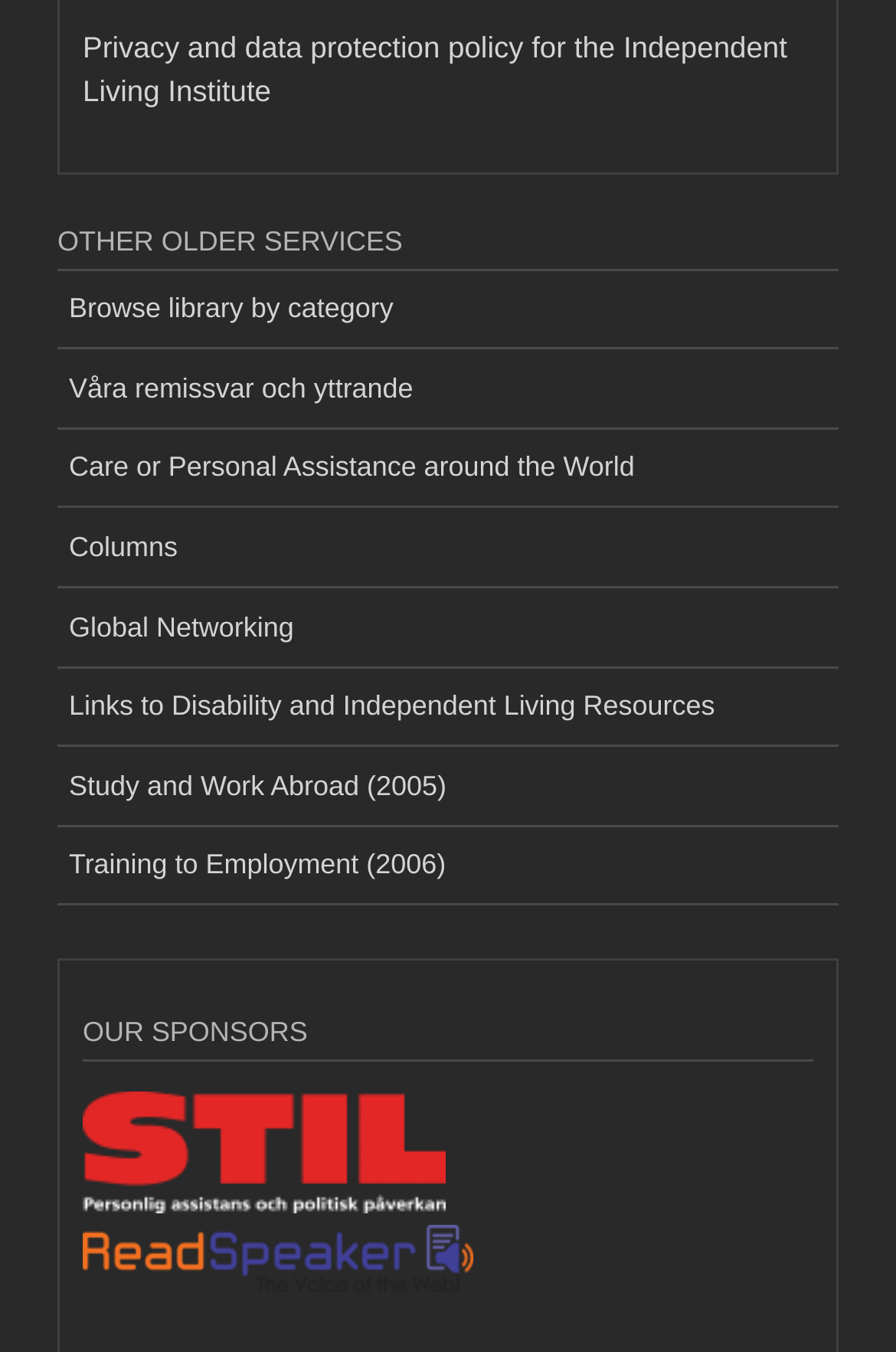Based on the element description Columns, identify the bounding box of the UI element in the given webpage screenshot. The coordinates should be in the format (top-left x, top-left y, bottom-right x, bottom-right y) and must be between 0 and 1.

[0.064, 0.376, 0.936, 0.435]